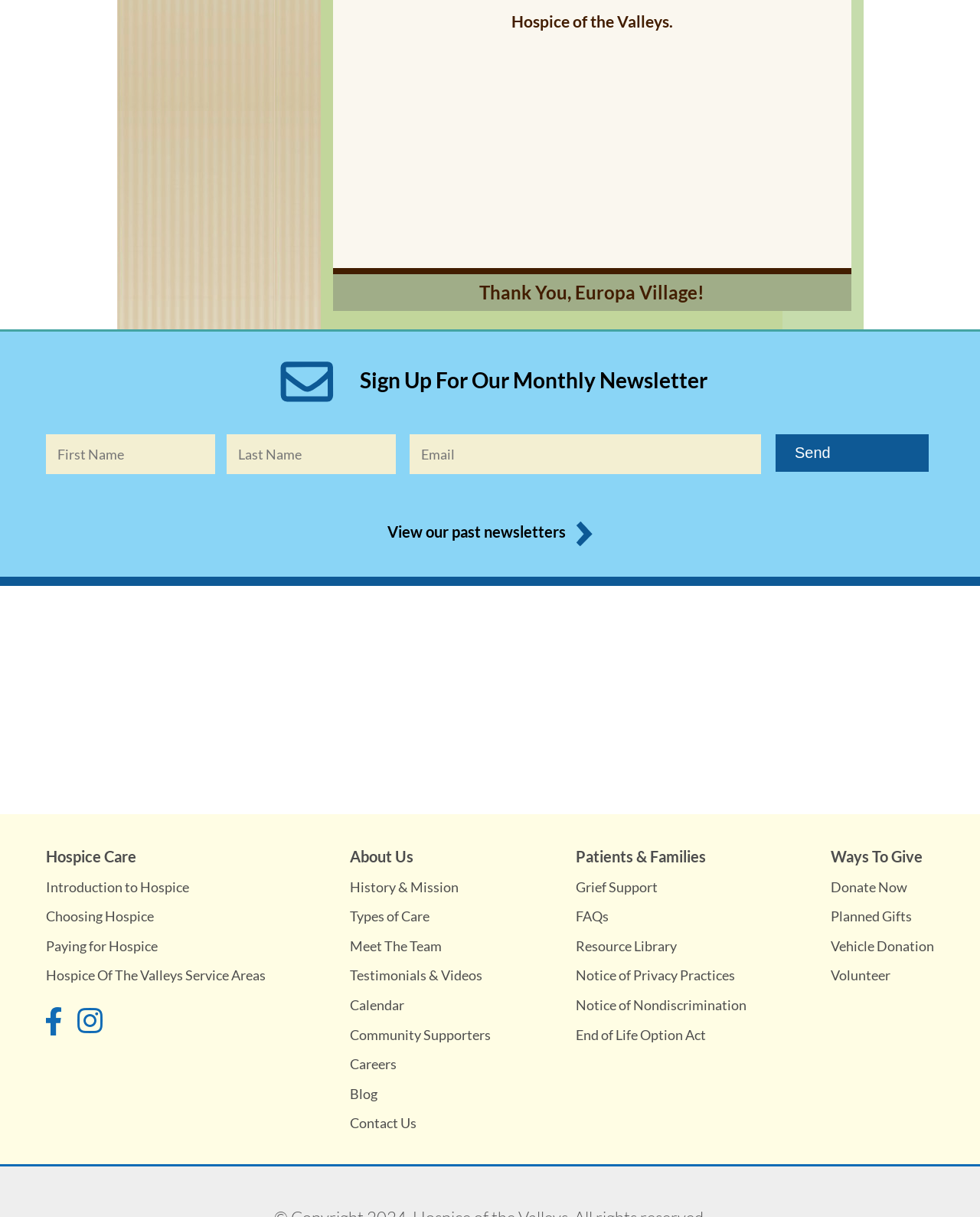Specify the bounding box coordinates of the element's area that should be clicked to execute the given instruction: "Click the Send button". The coordinates should be four float numbers between 0 and 1, i.e., [left, top, right, bottom].

[0.791, 0.357, 0.948, 0.387]